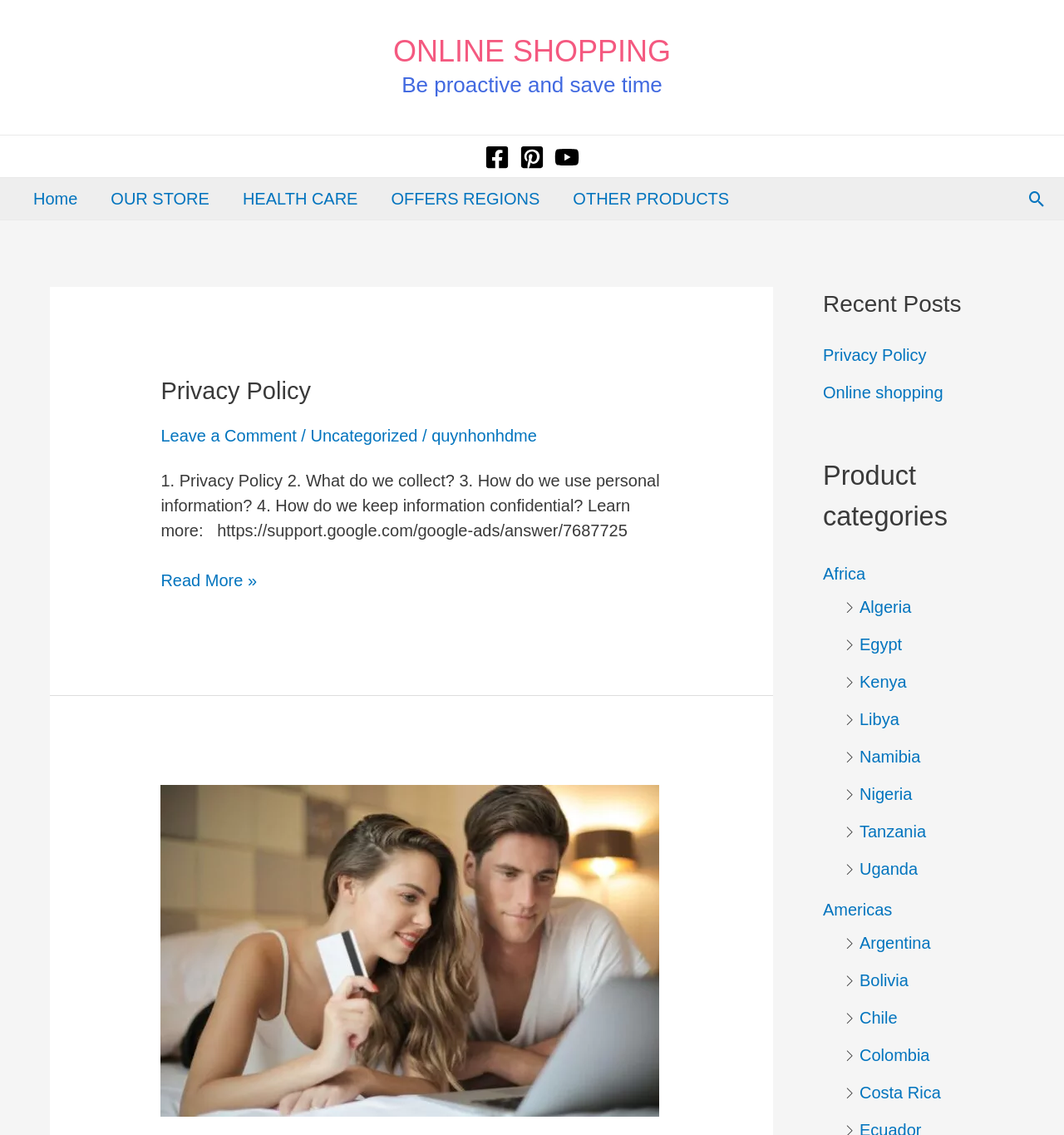Describe all the key features of the webpage in detail.

This webpage is an online shopping platform with a focus on being proactive and saving time. At the top, there is a prominent link to "ONLINE SHOPPING" alongside social media links to Facebook, Pinterest, and YouTube, each accompanied by an image. 

To the right of these links, there is a navigation menu with links to "Home", "OUR STORE", "HEALTH CARE", "OFFERS REGIONS", and "OTHER PRODUCTS". A search icon link is located at the top right corner of the page.

The main content of the page is divided into two sections. On the left, there is an article with a heading "Privacy Policy" that provides detailed information about what data is collected, how it is used, and how it is kept confidential. There are also links to "Leave a Comment" and "Uncategorized" categories. 

Below the privacy policy section, there is a link to "online shopping" with an accompanying image. On the right side of the page, there is a complementary section with three headings: "Recent Posts", "Product categories", and a list of links to various countries in Africa and the Americas, such as Algeria, Egypt, Kenya, and Argentina.